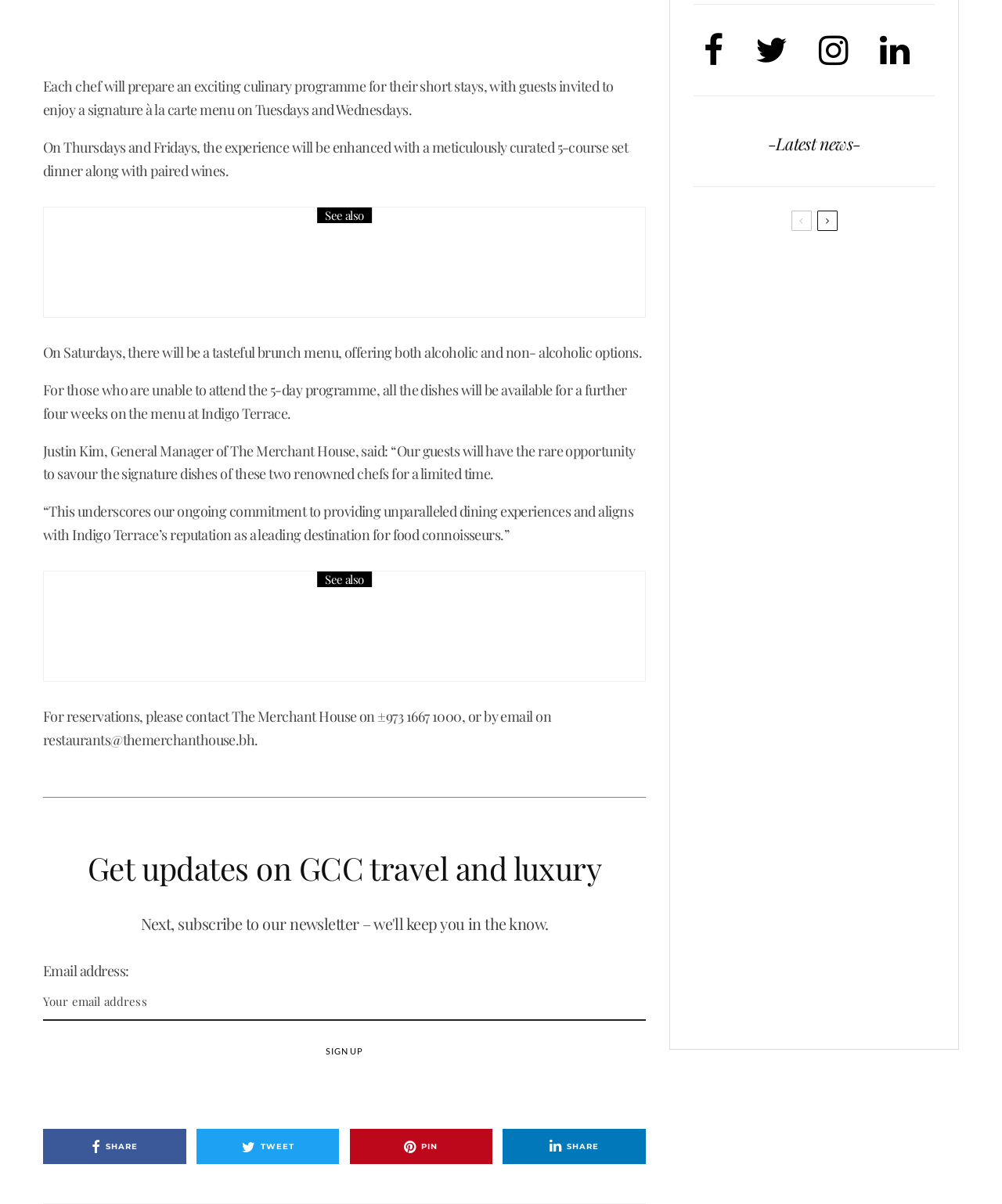Can you find the bounding box coordinates of the area I should click to execute the following instruction: "Tweet the article"?

[0.196, 0.938, 0.339, 0.967]